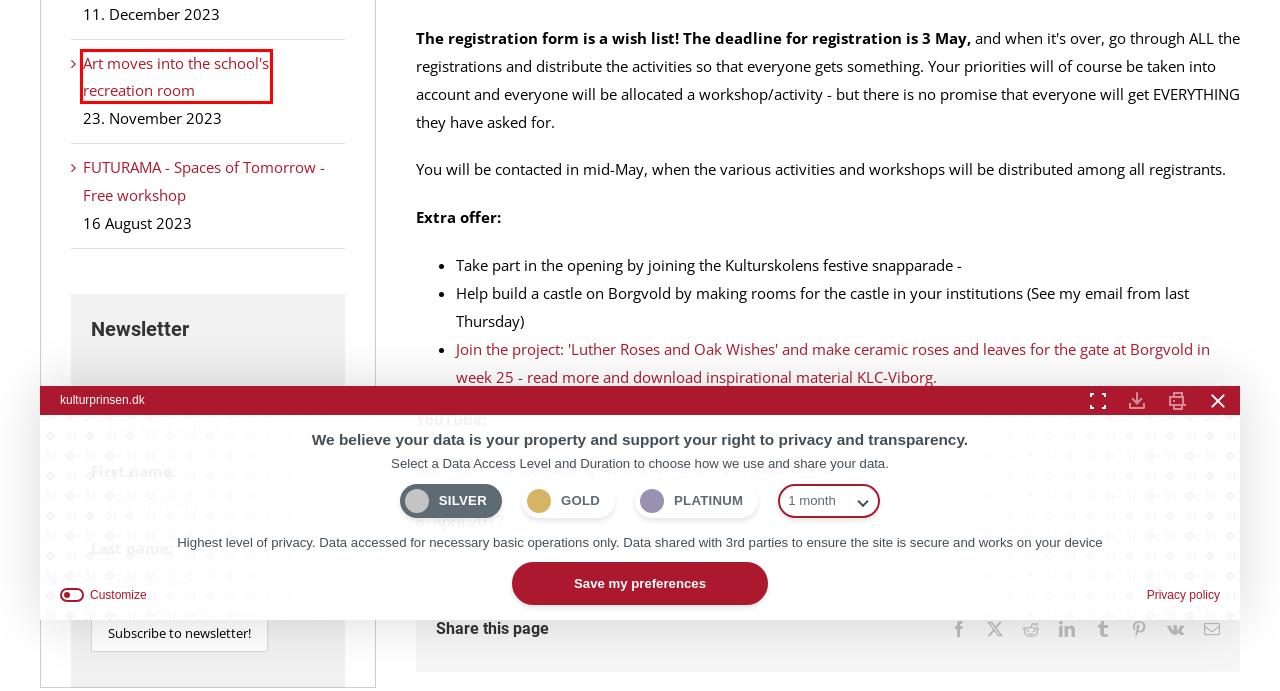You have been given a screenshot of a webpage, where a red bounding box surrounds a UI element. Identify the best matching webpage description for the page that loads after the element in the bounding box is clicked. Options include:
A. Kunsten rykker ind i skolens fritidsrum – Kulturprinsen
B. Nyheder – Kulturprinsen
C. Dagtilbud | KLC Viborg
D. FUTURAMA – Spaces of Tomorrow – Gratis workshop – Kulturprinsen
E. Fra Kulturprinsen til Institut for Børnekultur – Kulturprinsen
F. Projekter – Kulturprinsen
G. Kulturprinsen – Udviklingscenter for børne- og ungekultur
H. Institut for Børnekultur – Ny visuel identitet og hjemmeside – Kulturprinsen

A